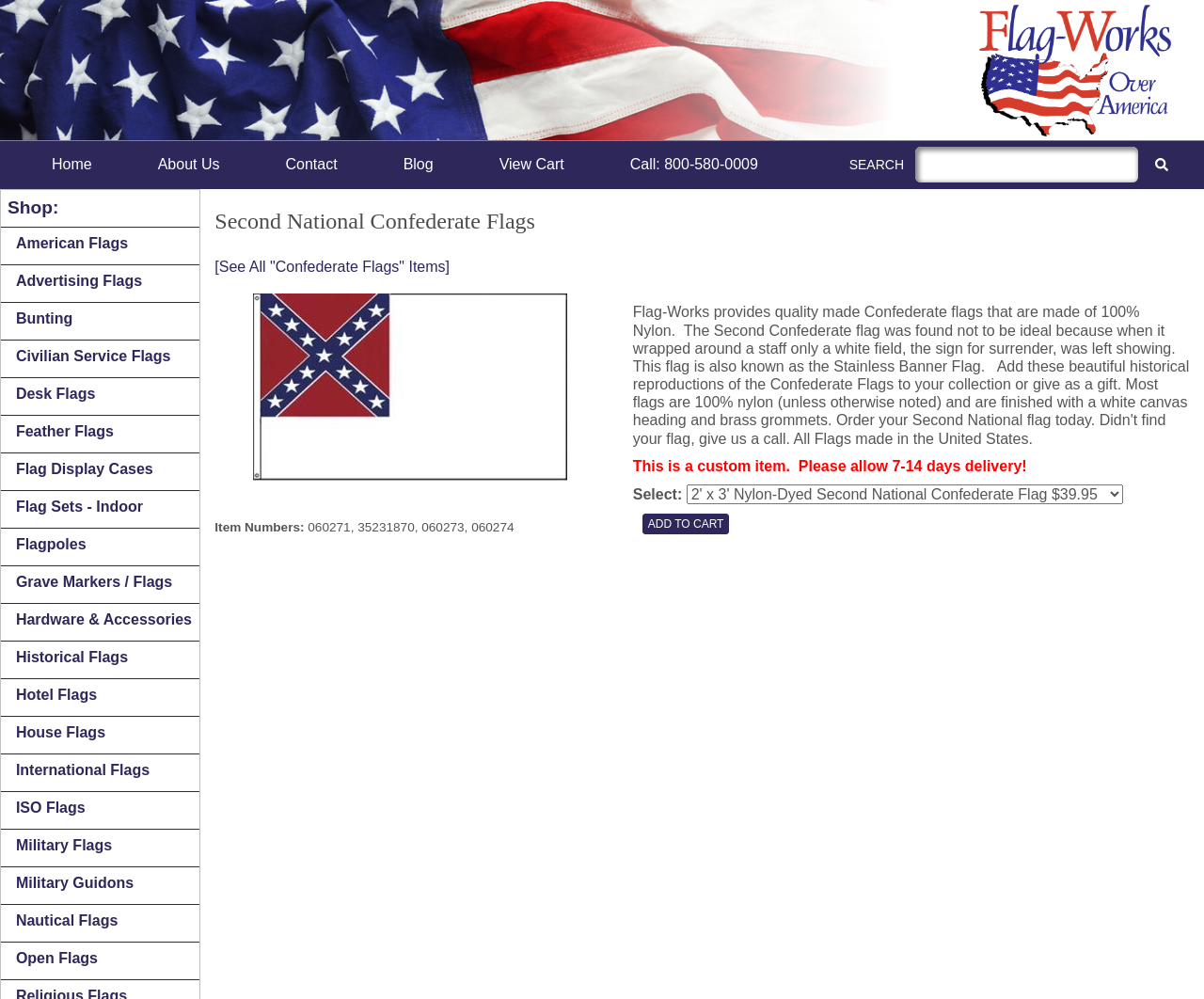Based on the element description "Nautical Flags", predict the bounding box coordinates of the UI element.

[0.013, 0.913, 0.098, 0.929]